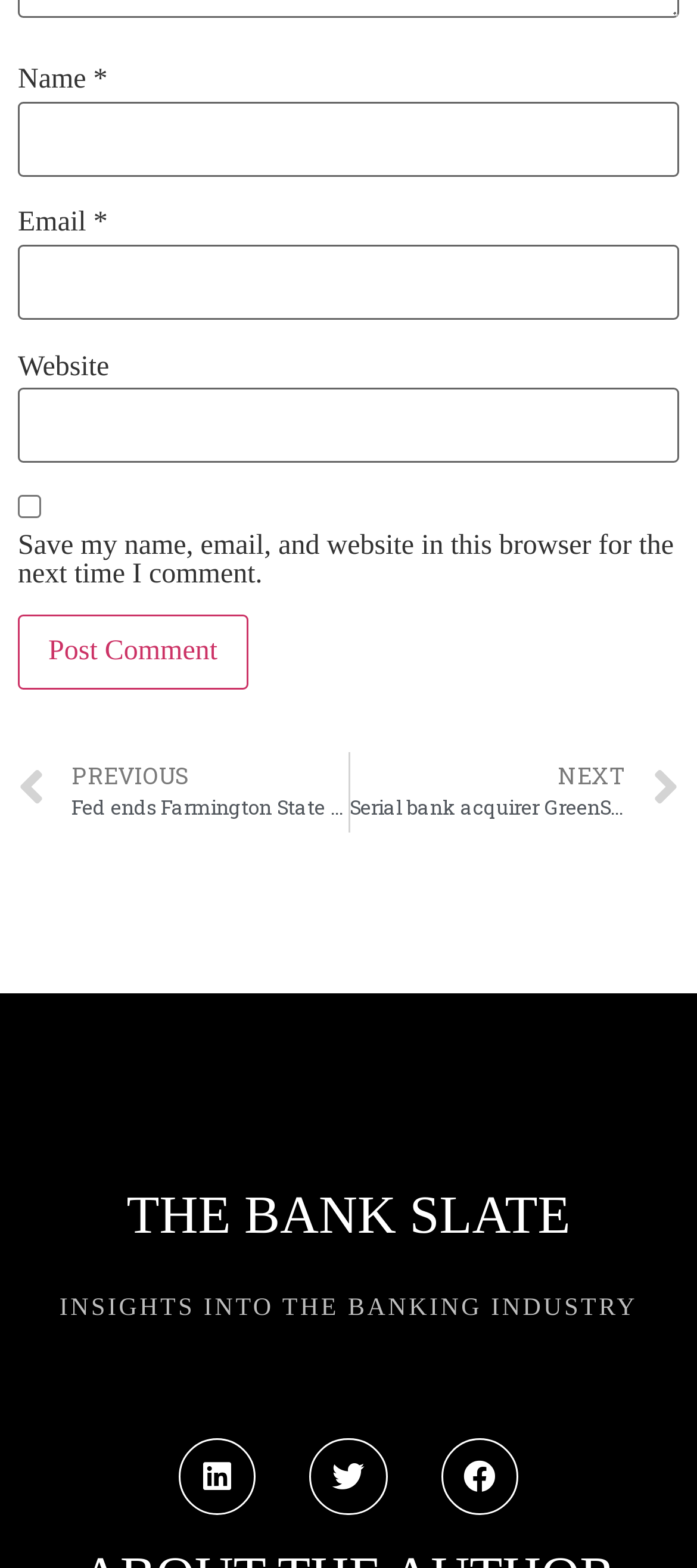Can you specify the bounding box coordinates for the region that should be clicked to fulfill this instruction: "Follow on Twitter".

[0.445, 0.917, 0.555, 0.966]